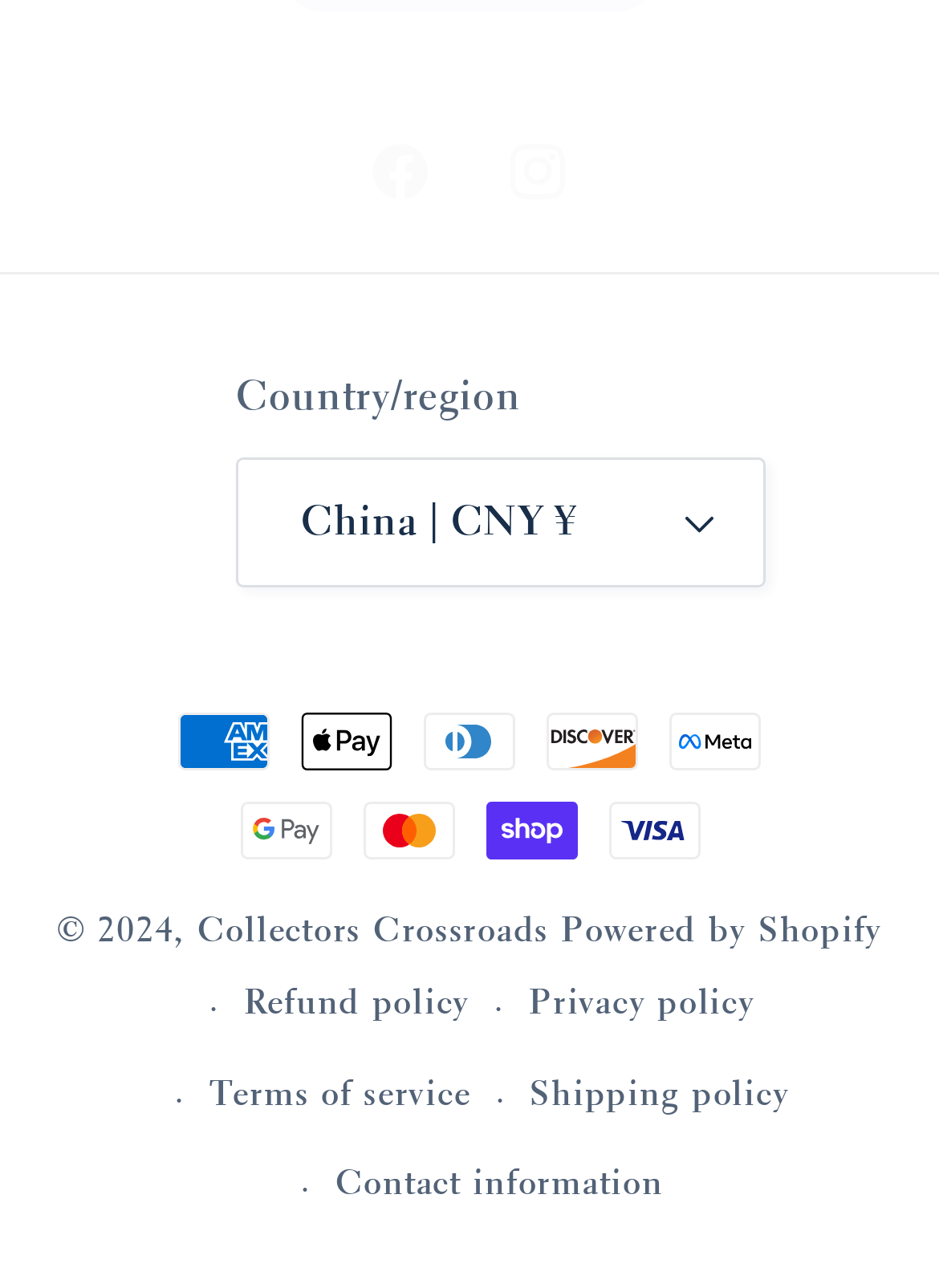What is the platform powering the website?
Respond to the question with a single word or phrase according to the image.

Shopify